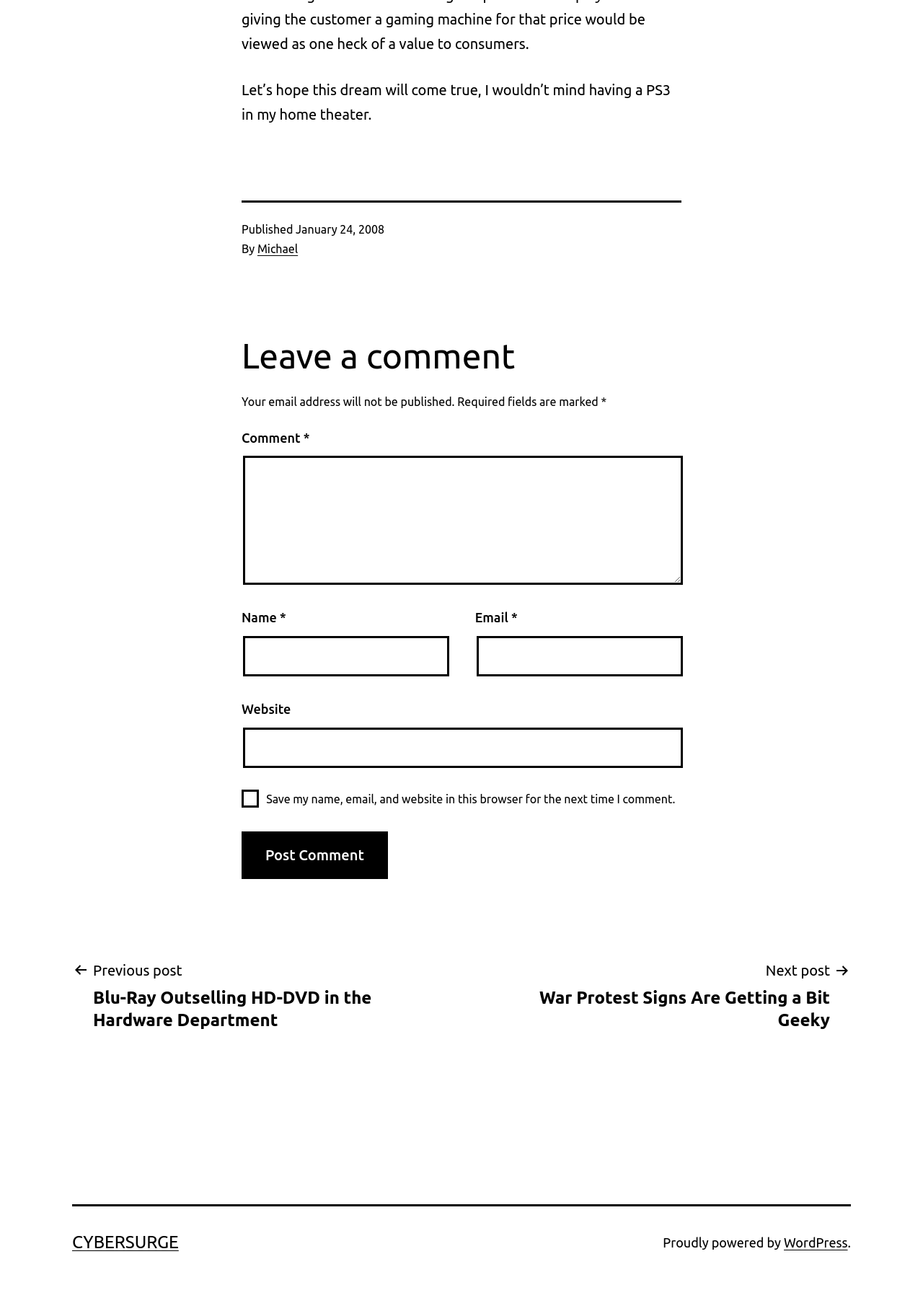Determine the bounding box coordinates of the element's region needed to click to follow the instruction: "Visit the previous post". Provide these coordinates as four float numbers between 0 and 1, formatted as [left, top, right, bottom].

[0.078, 0.728, 0.492, 0.784]